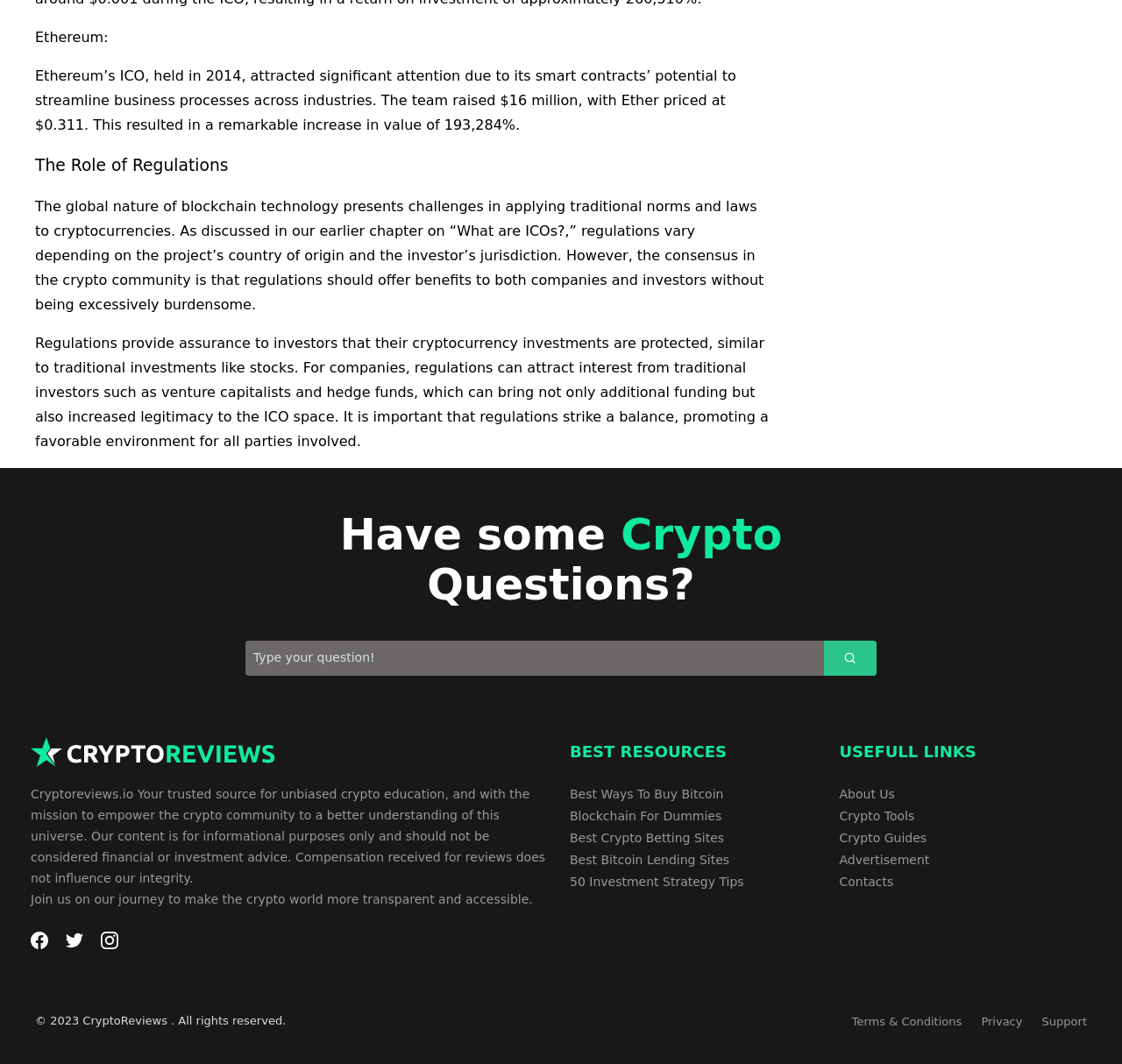Provide the bounding box coordinates of the HTML element this sentence describes: "Best Ways To Buy Bitcoin".

[0.508, 0.739, 0.645, 0.752]